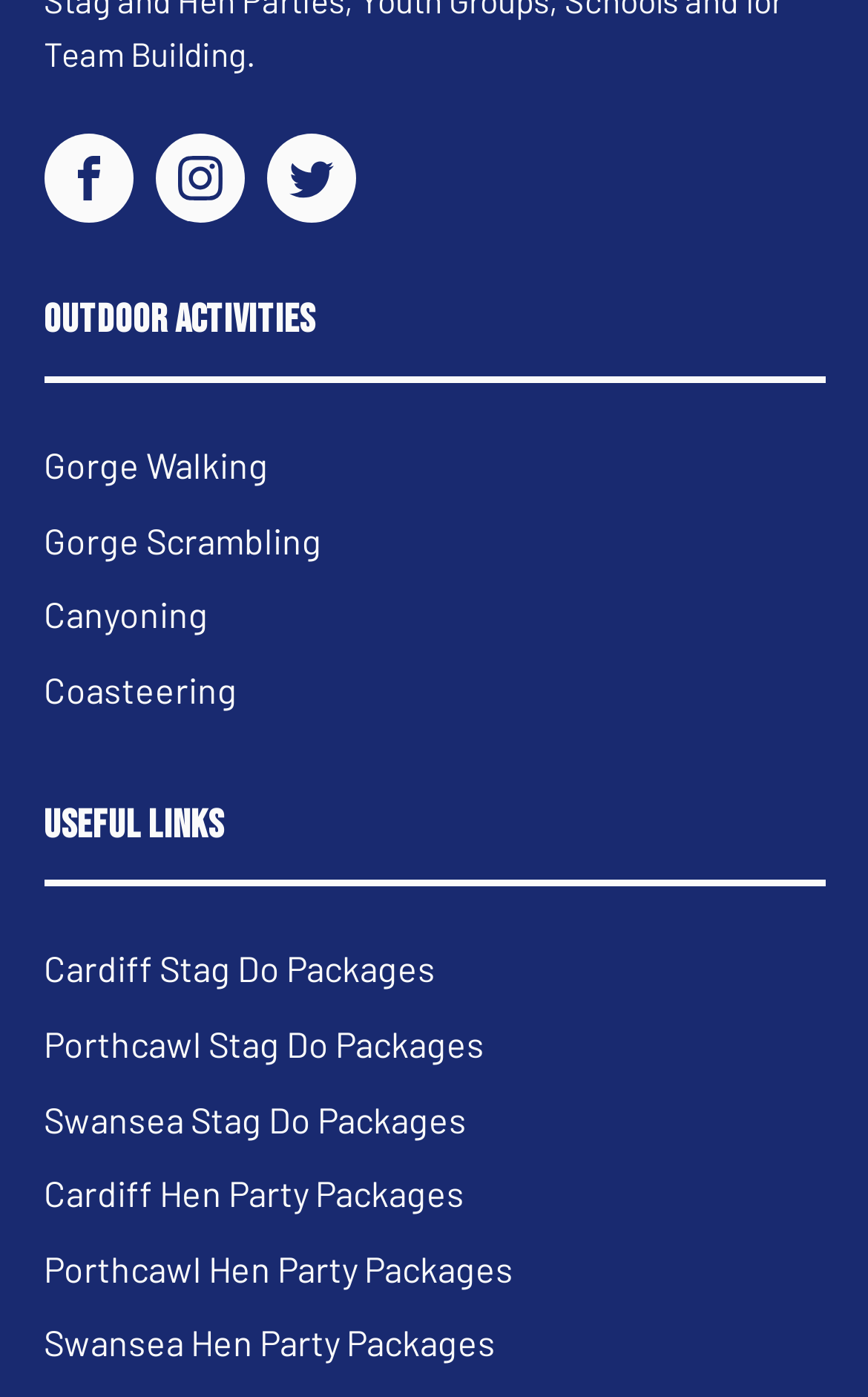Respond to the question below with a single word or phrase: What is the second stag do package location?

Porthcawl